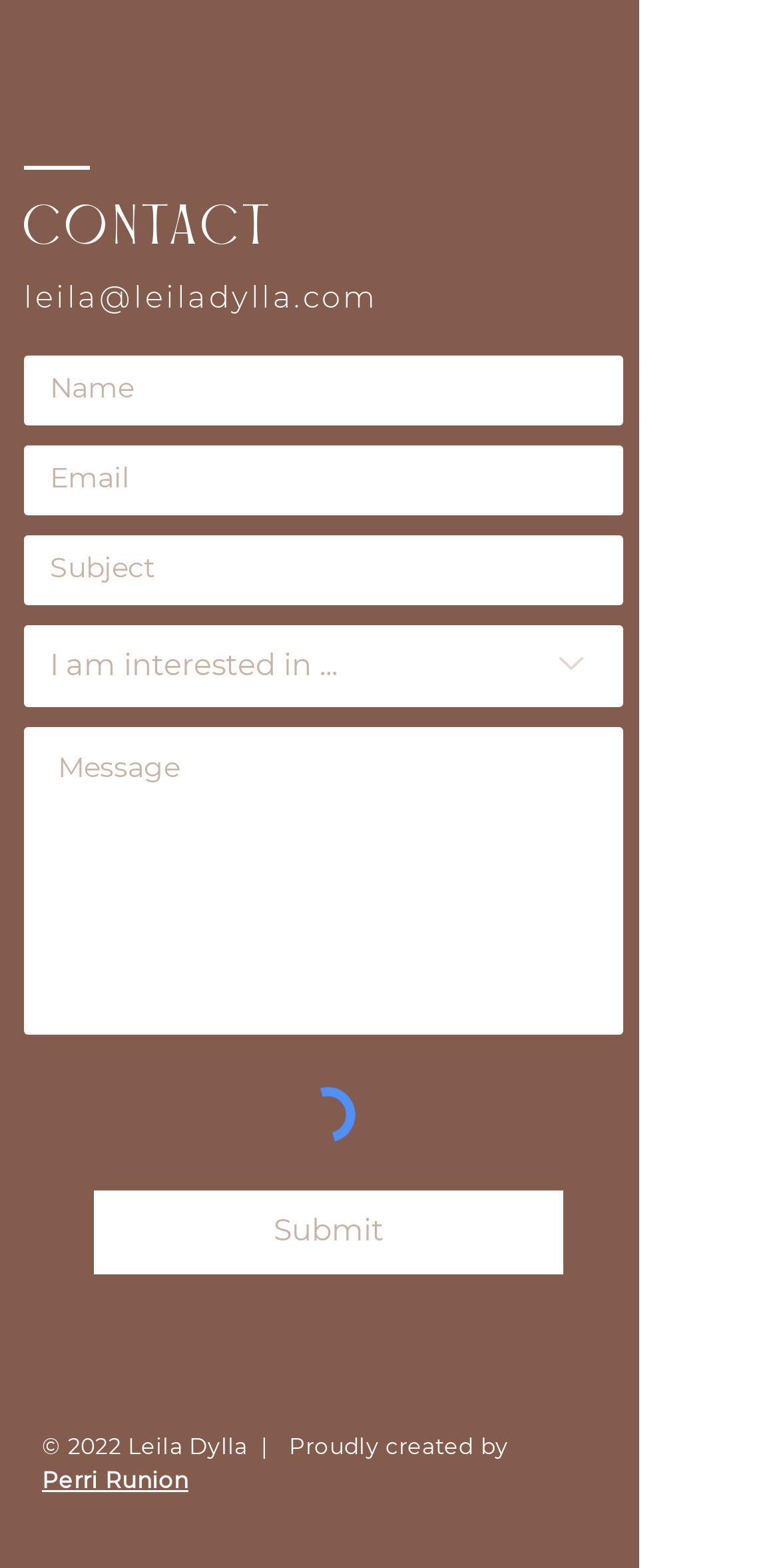What is the email address to contact?
Based on the screenshot, respond with a single word or phrase.

leila@leiladylla.com